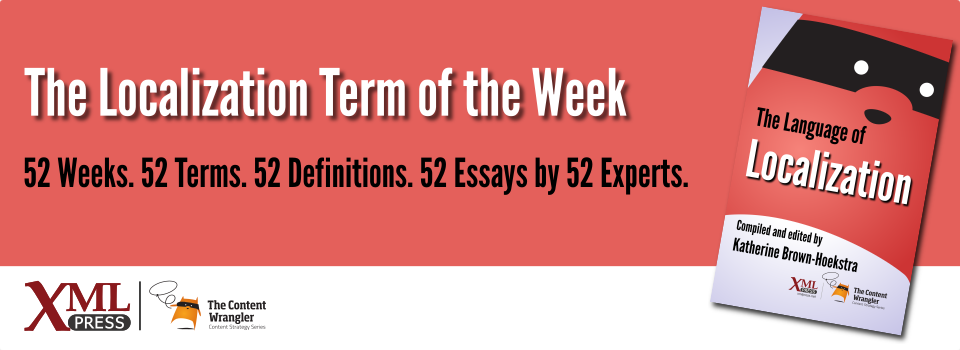How many experts contributed to the book?
Respond with a short answer, either a single word or a phrase, based on the image.

52